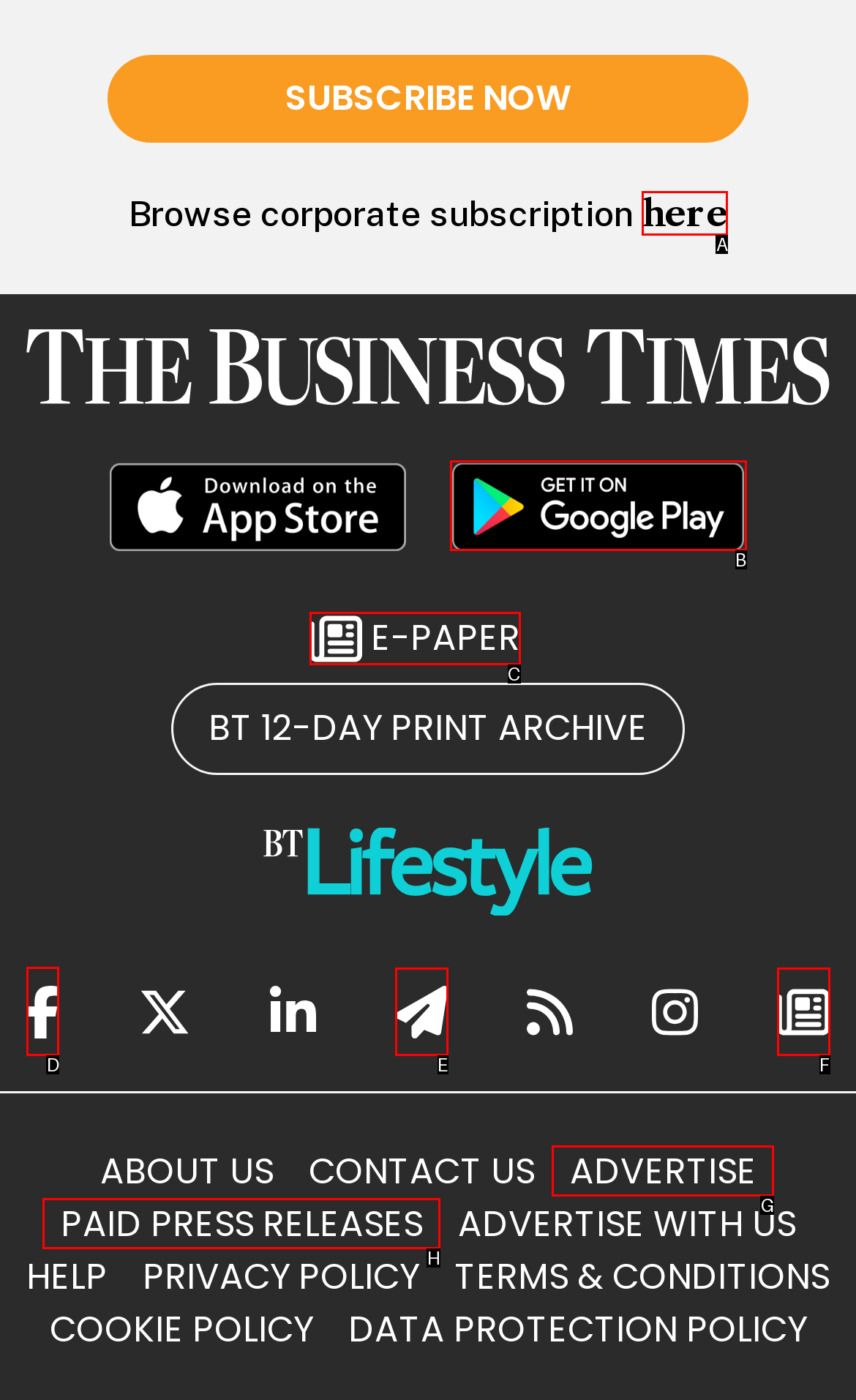Identify the letter of the option that should be selected to accomplish the following task: Search for a destination. Provide the letter directly.

None